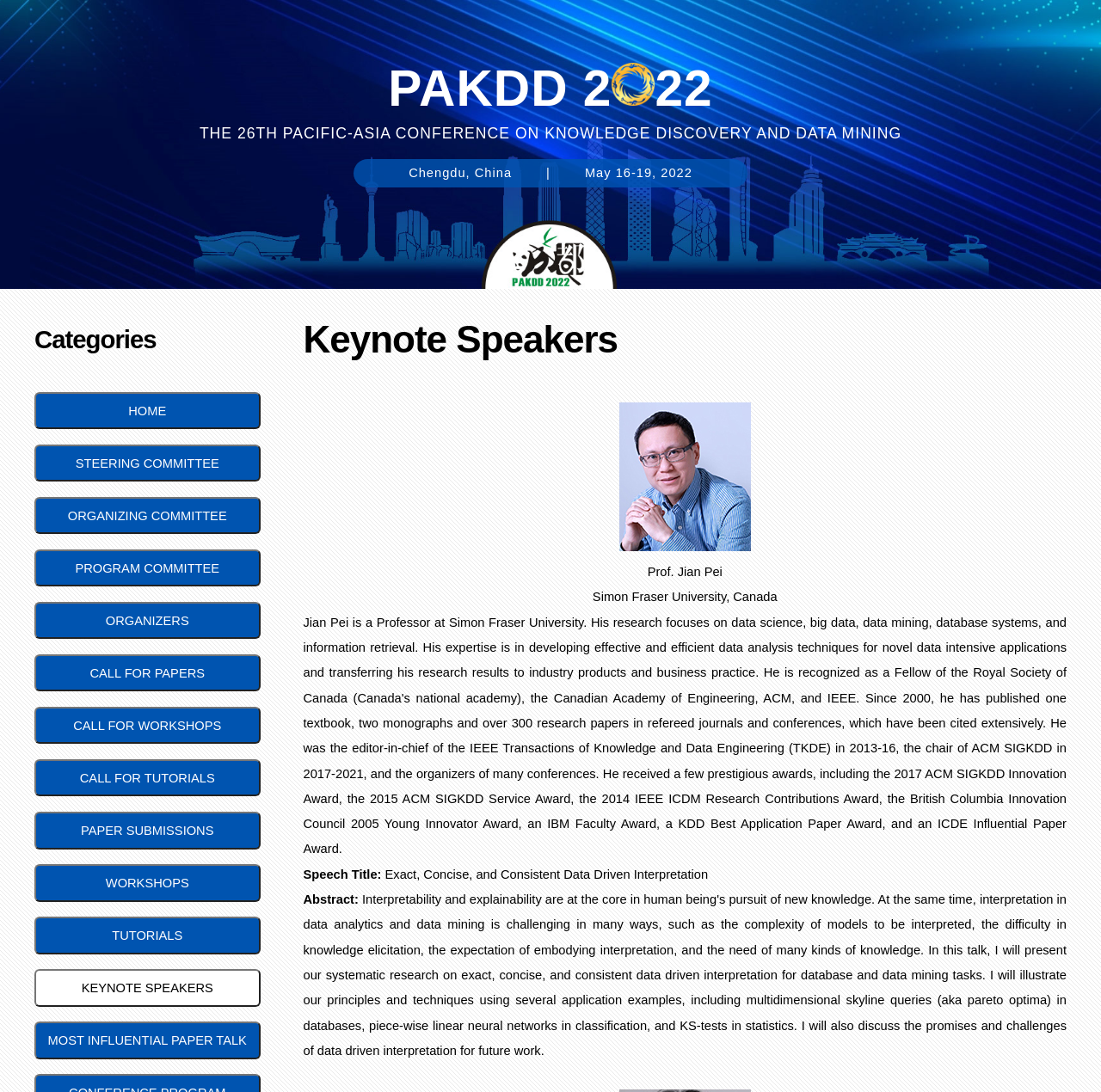Write a detailed summary of the webpage.

The webpage is about the 26th Pacific-Asia Conference on Knowledge Discovery and Data Mining (PAKDD 2022), which will take place in Chengdu, China from May 16-19, 2022. 

At the top of the page, there is a heading "PAKDD 2 22" with a link and an image beside it. Below this, there is a static text describing the conference. 

On the left side of the page, there is a vertical menu with 11 links/buttons, including "HOME", "STEERING COMMITTEE", "ORGANIZING COMMITTEE", "PROGRAM COMMITTEE", "ORGANIZERS", "CALL FOR PAPERS", "CALL FOR WORKSHOPS", "CALL FOR TUTORIALS", "PAPER SUBMISSIONS", "WORKSHOPS", "TUTORIALS", and "KEYNOTE SPEAKERS". 

On the right side of the page, there is a section about keynote speakers. It starts with a heading "Keynote Speakers" and features a photo of Prof. Jian Pei from Simon Fraser University, Canada. Below the photo, there is a brief description of the speaker, including the speech title and abstract.